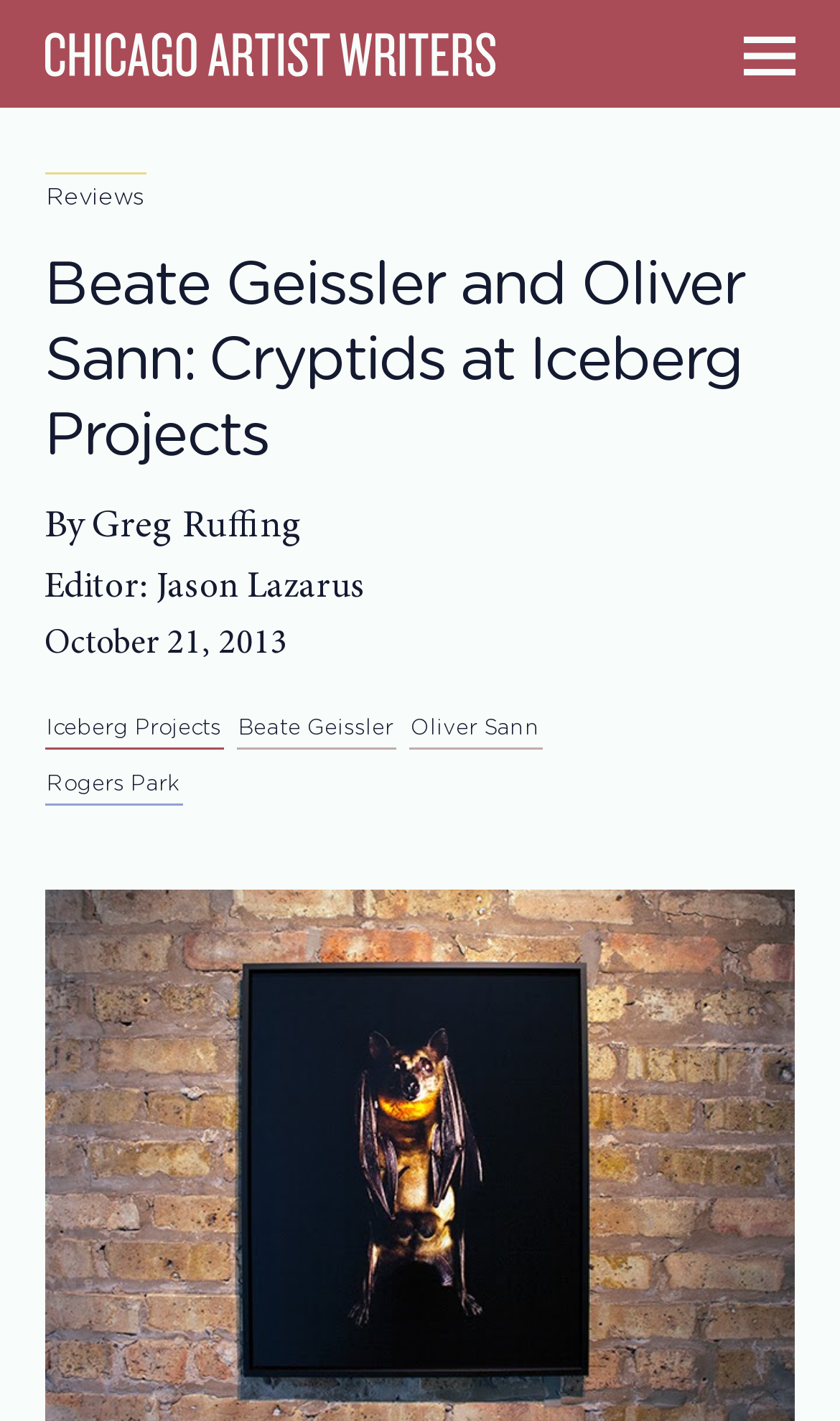What is the location of the art project mentioned in the webpage?
Based on the screenshot, respond with a single word or phrase.

Rogers Park